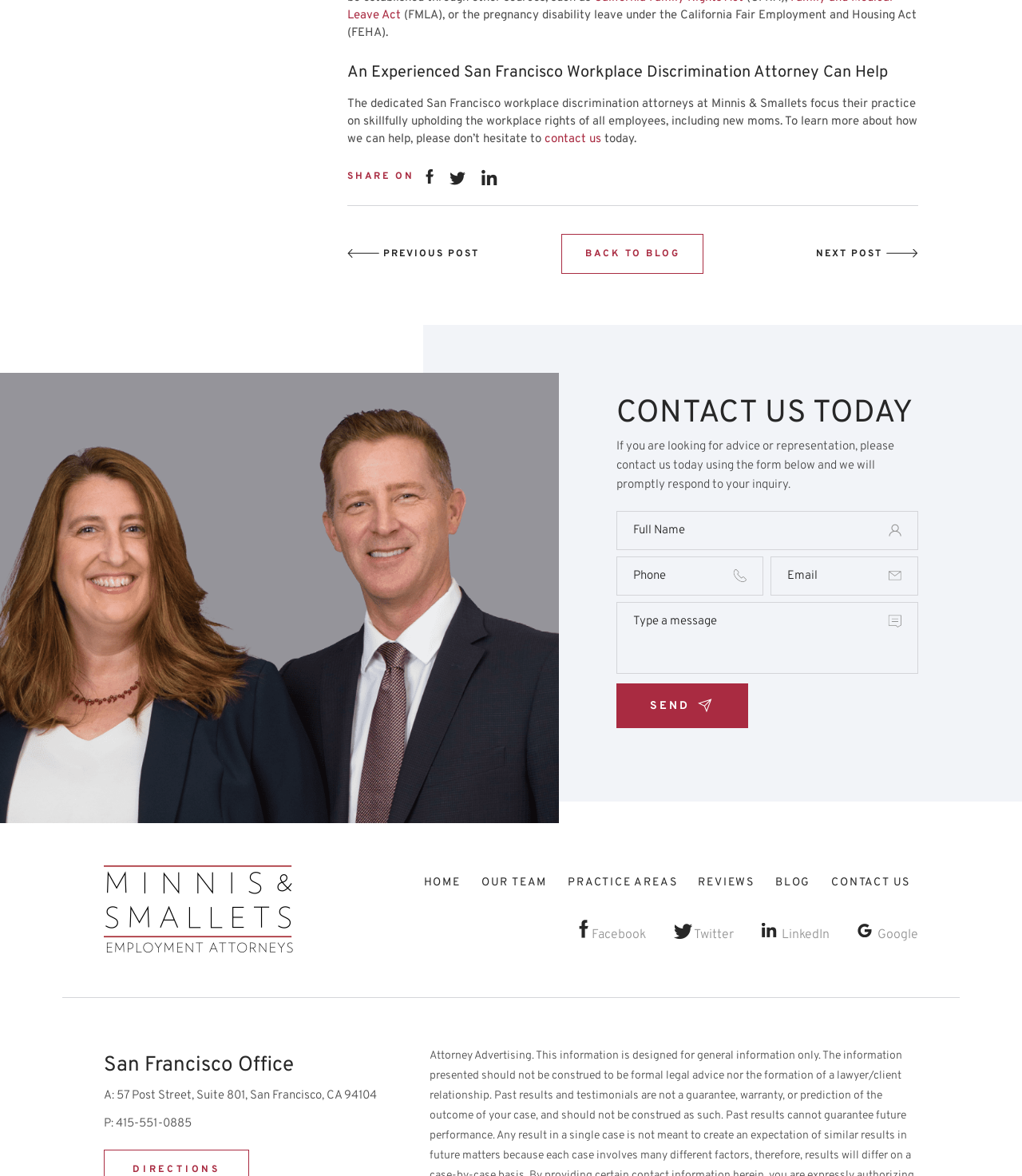Predict the bounding box of the UI element that fits this description: "name="input_4" placeholder="Type a message"".

[0.603, 0.512, 0.898, 0.573]